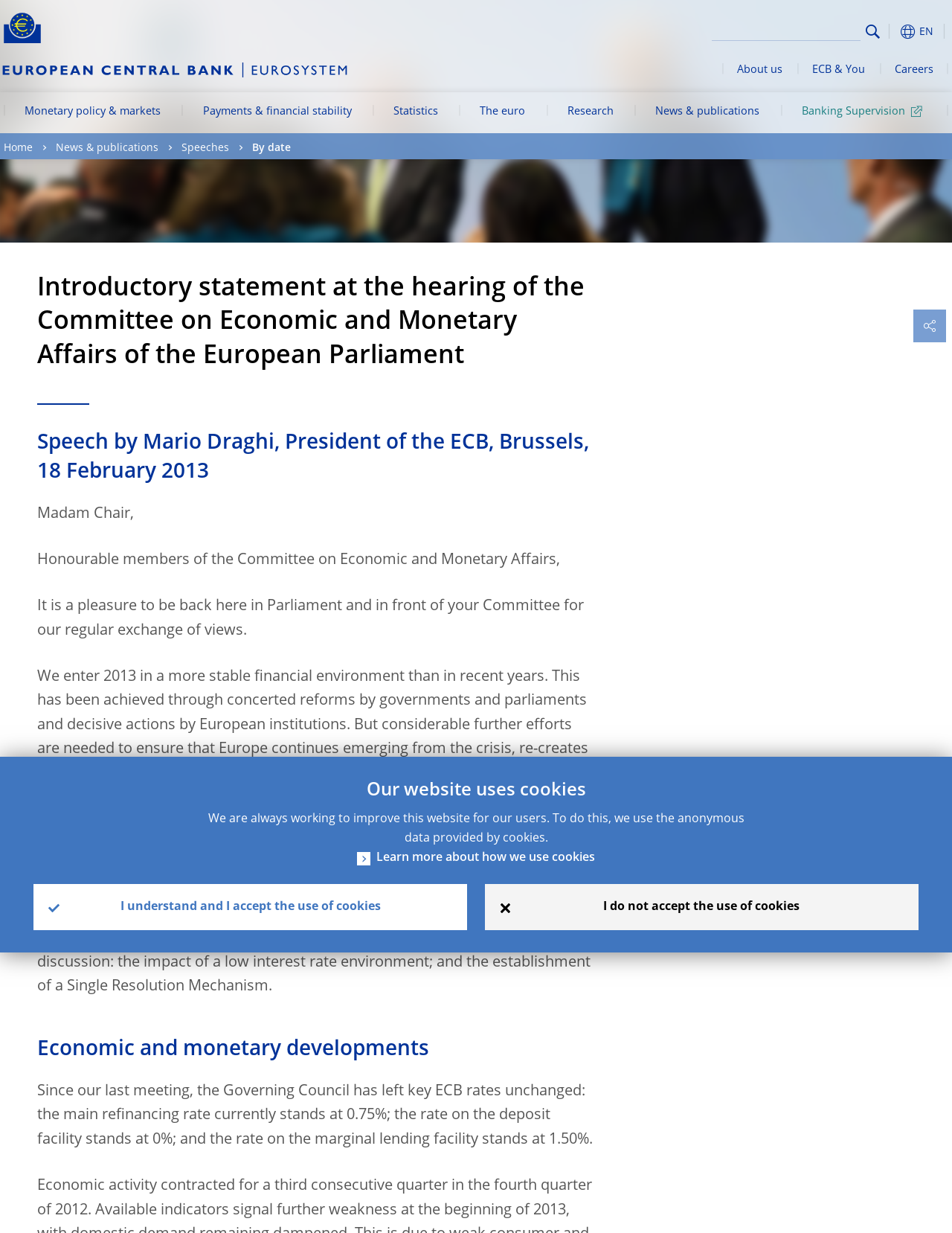Give a one-word or phrase response to the following question: What is the purpose of the search box?

Search the website